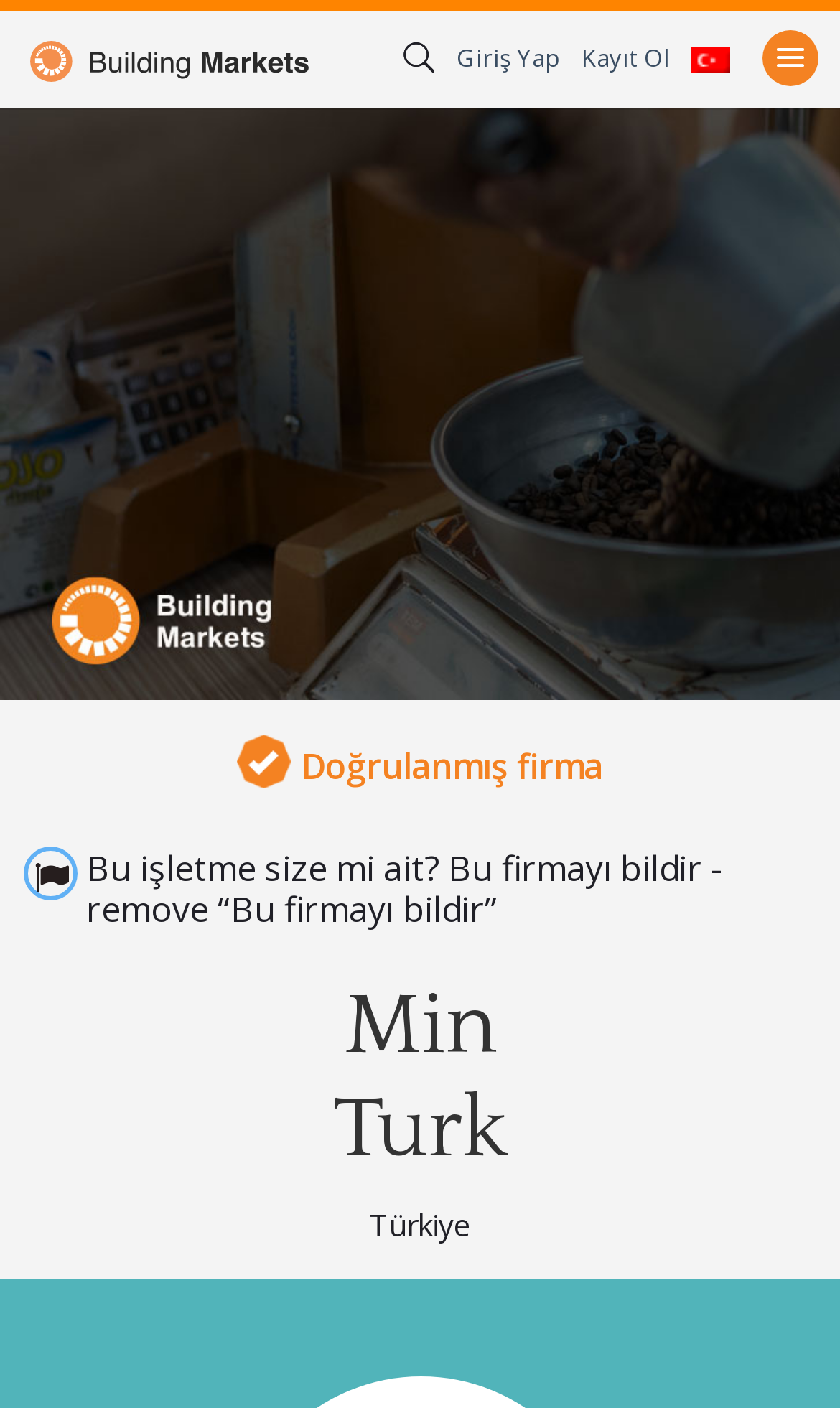Provide your answer to the question using just one word or phrase: What is the language of the webpage?

Türkçe